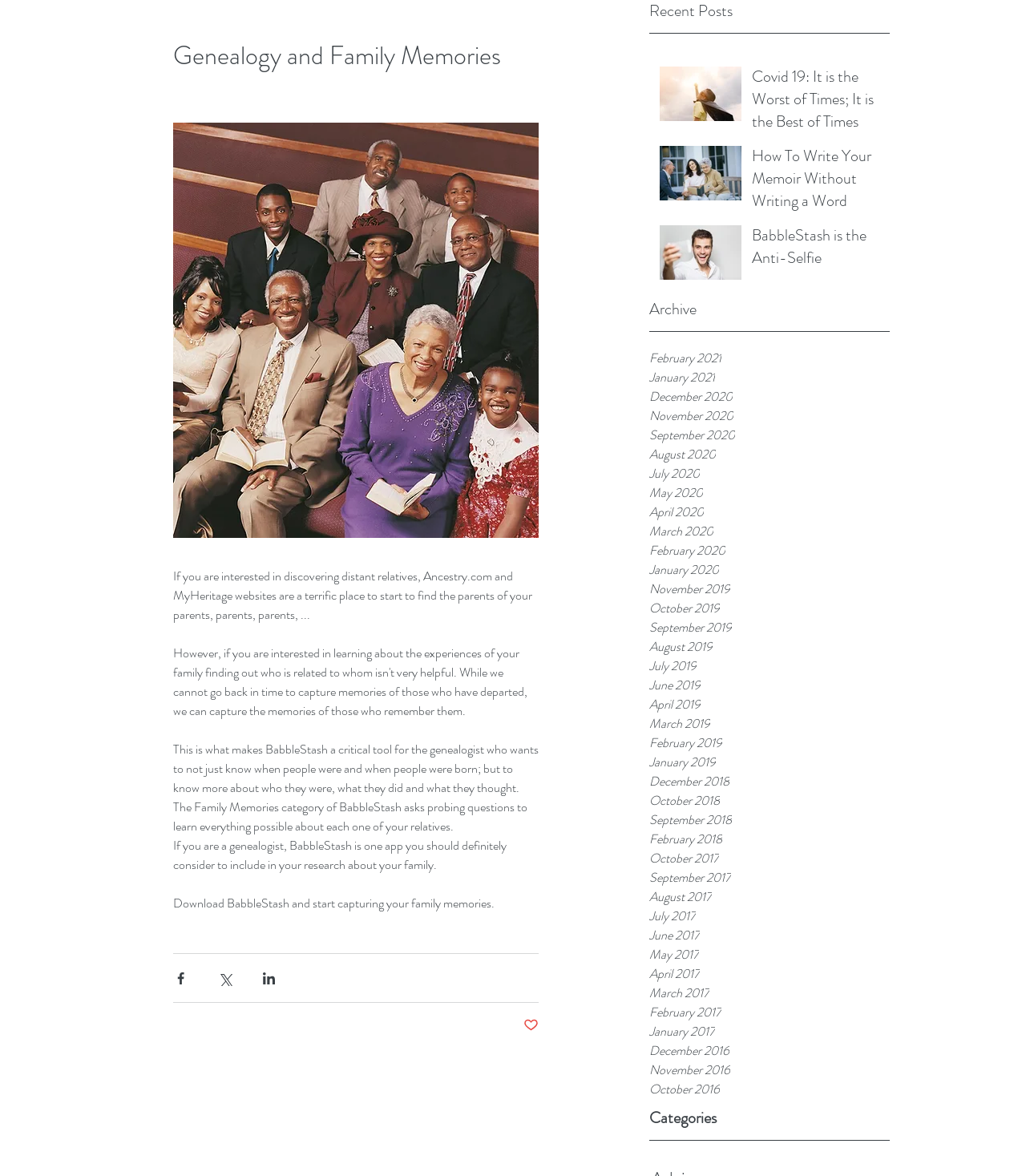Determine the bounding box for the UI element that matches this description: "April 2019".

[0.633, 0.591, 0.867, 0.607]